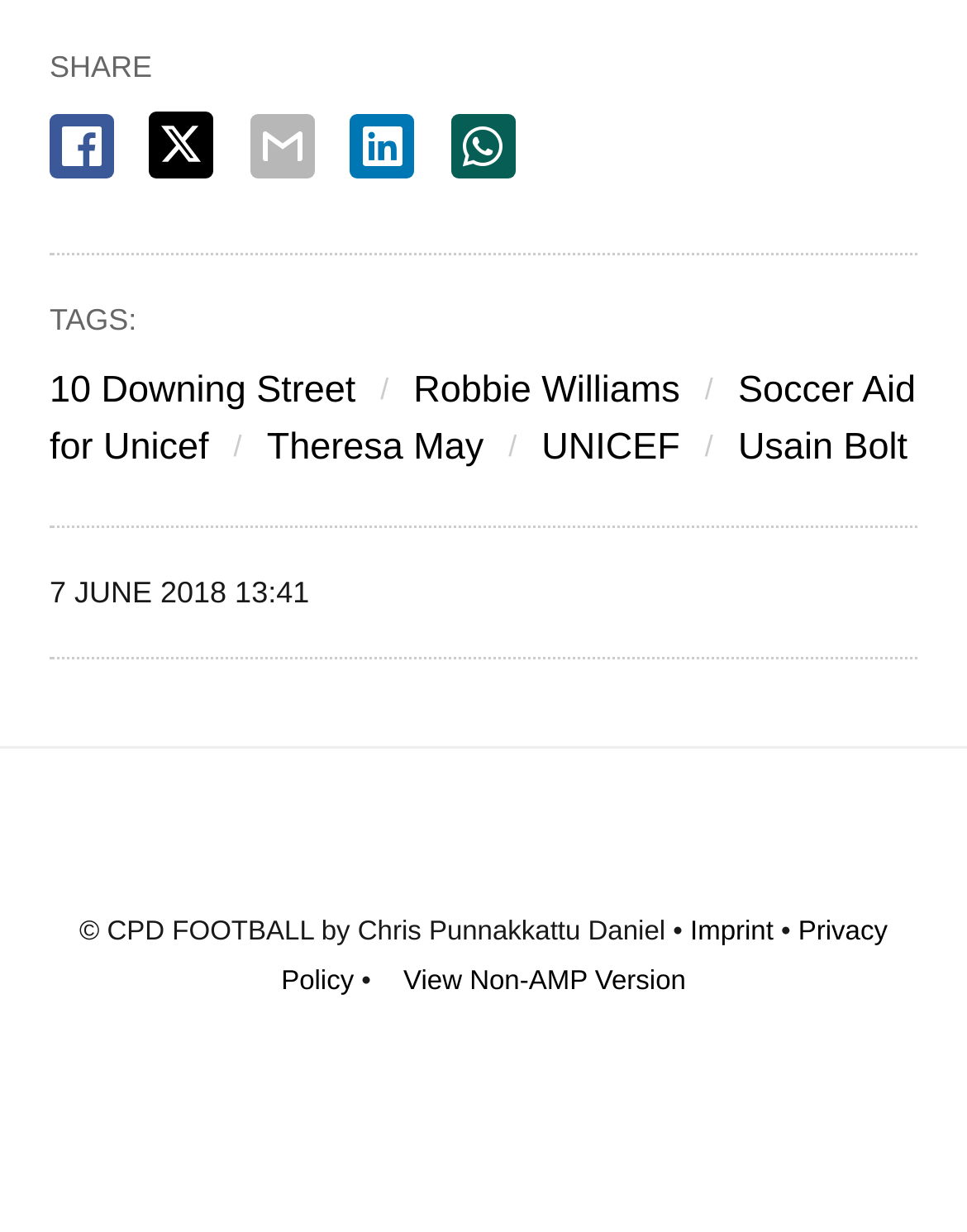Please identify the bounding box coordinates of where to click in order to follow the instruction: "Read about 10 Downing Street".

[0.051, 0.3, 0.368, 0.334]